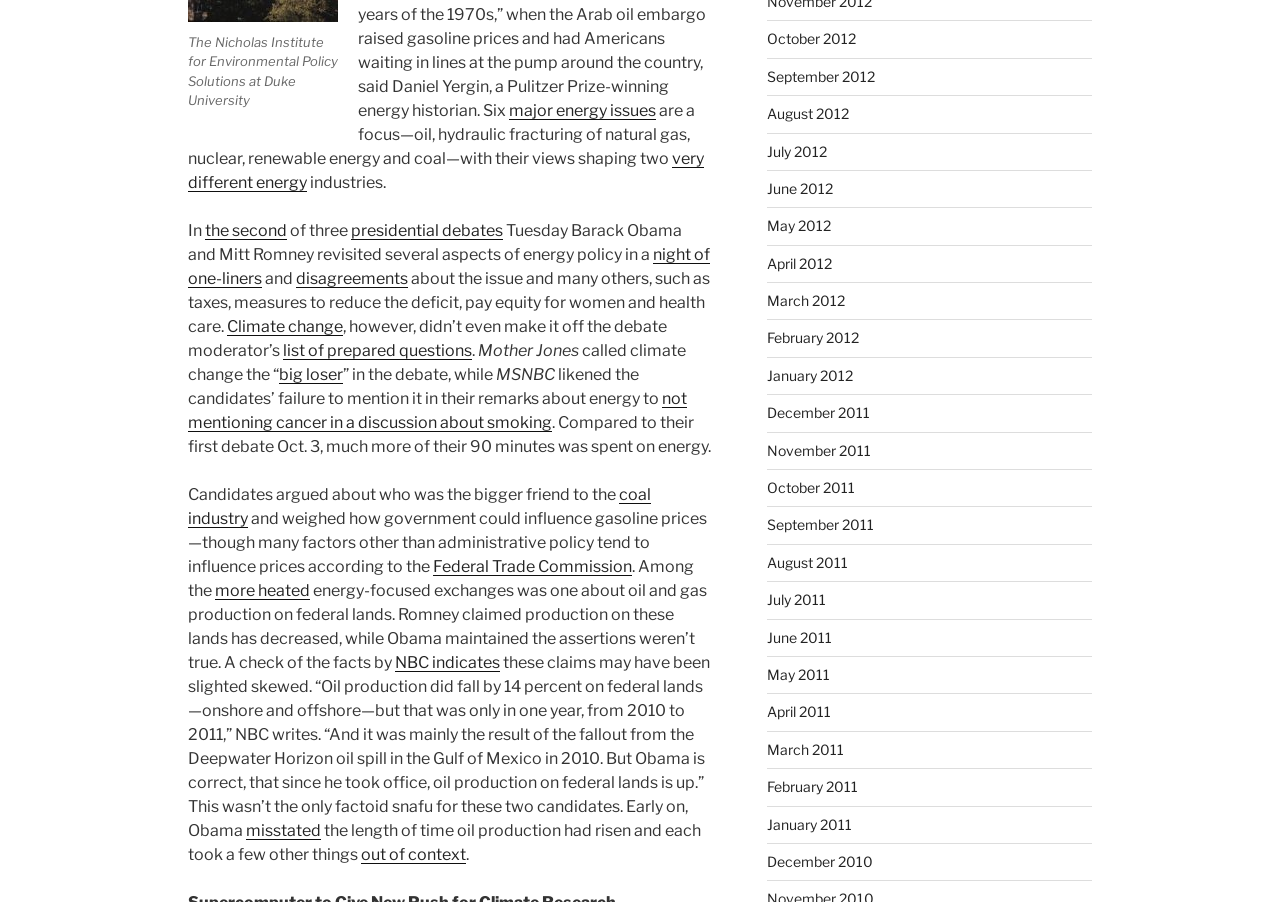What is the topic that didn’t even make it off the debate moderator’s list?
Kindly answer the question with as much detail as you can.

The question asks for the topic that didn’t even make it off the debate moderator’s list. After reading the text, I found that the topic is climate change, which is mentioned in the sentence 'Climate change, however, didn’t even make it off the debate moderator’s list of prepared questions'.